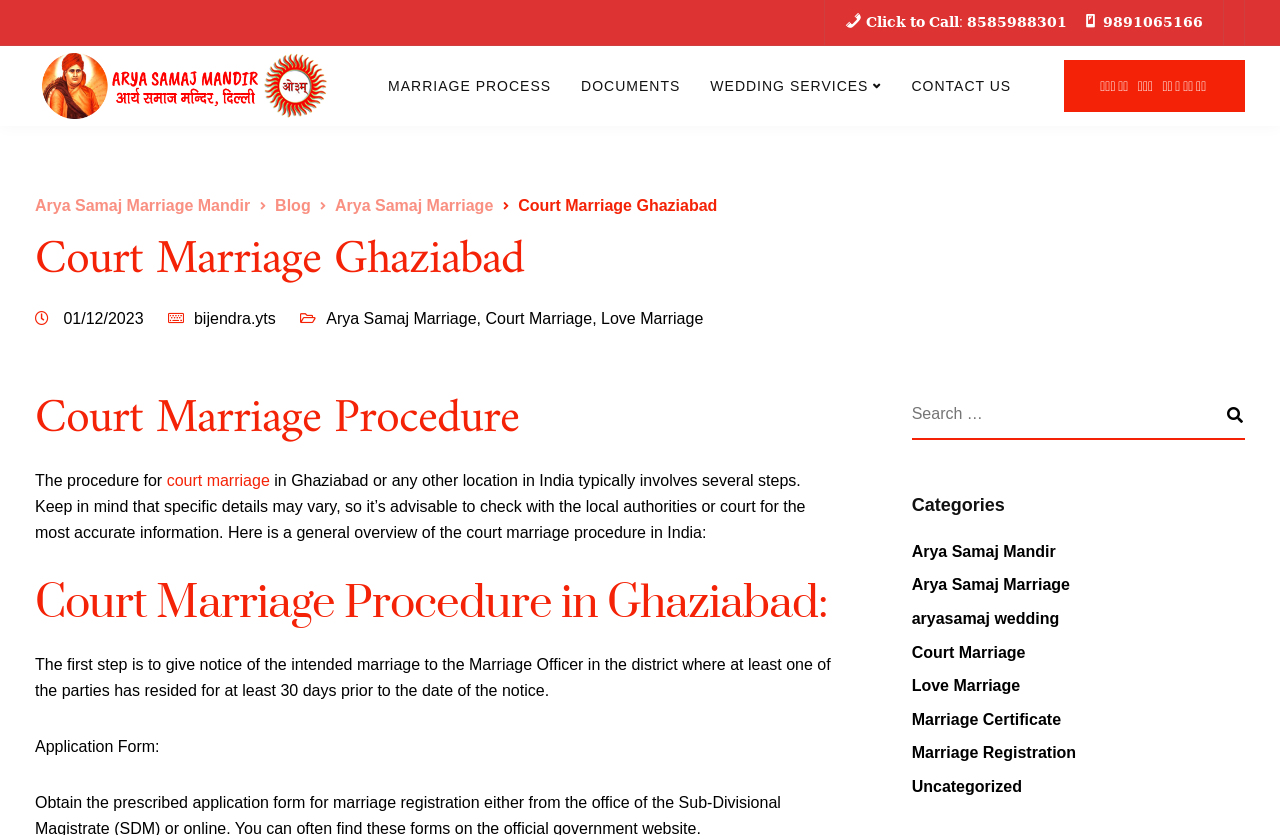How many categories are listed on the webpage?
Based on the image, answer the question in a detailed manner.

The categories can be found in the section 'Categories' on the webpage, which lists 7 categories: Arya Samaj Mandir, Arya Samaj Marriage, aryasamaj wedding, Court Marriage, Love Marriage, Marriage Certificate, and Marriage Registration.